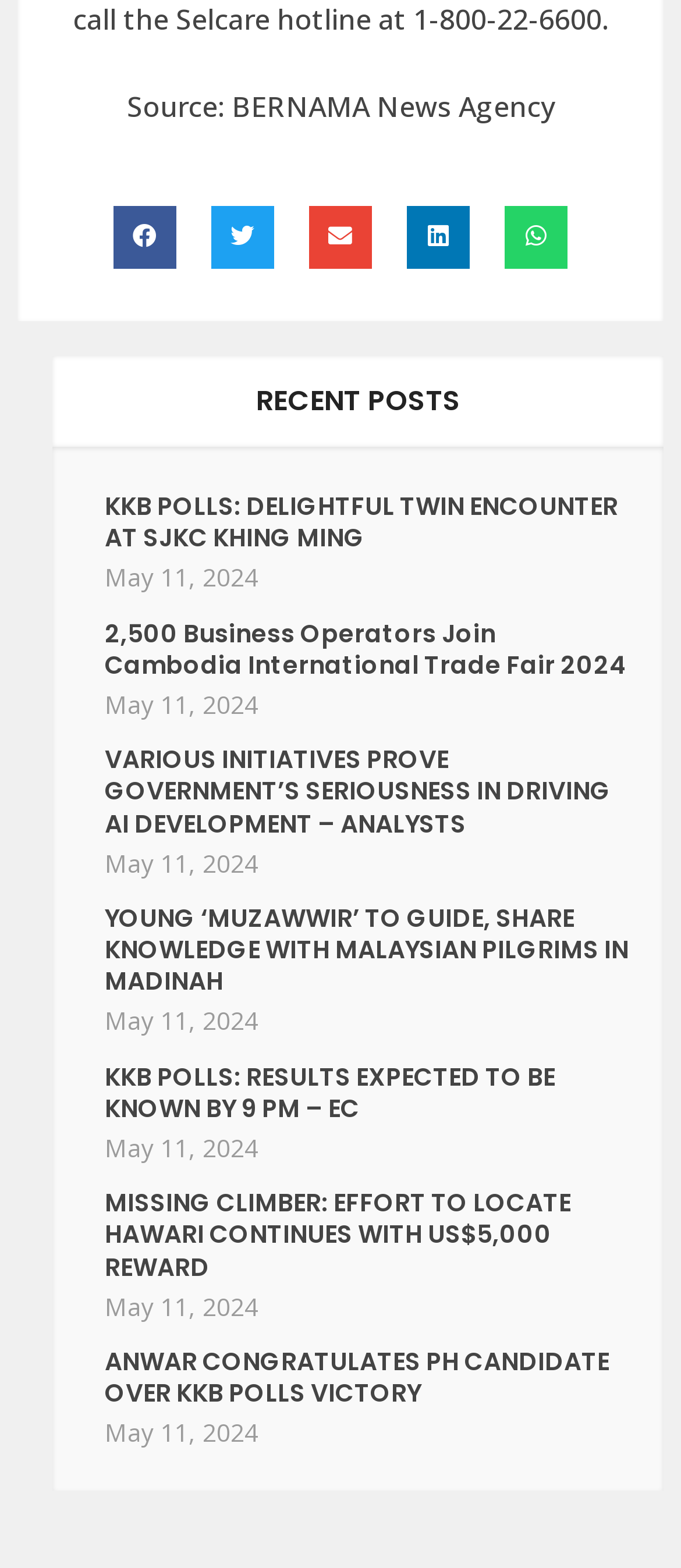What is the source of the news articles?
Your answer should be a single word or phrase derived from the screenshot.

BERNAMA News Agency